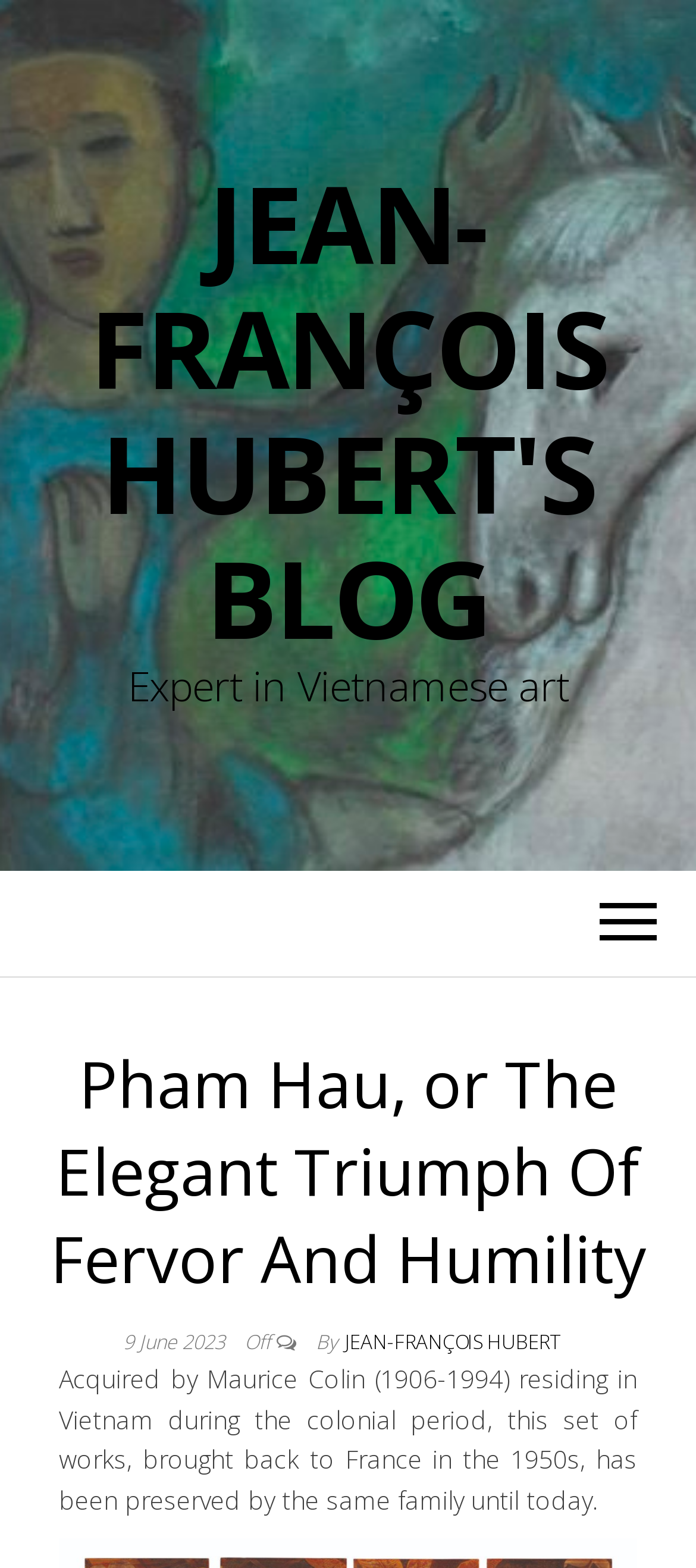Find the bounding box coordinates for the HTML element described in this sentence: "Jean-François Hubert's Blog". Provide the coordinates as four float numbers between 0 and 1, in the format [left, top, right, bottom].

[0.129, 0.096, 0.871, 0.428]